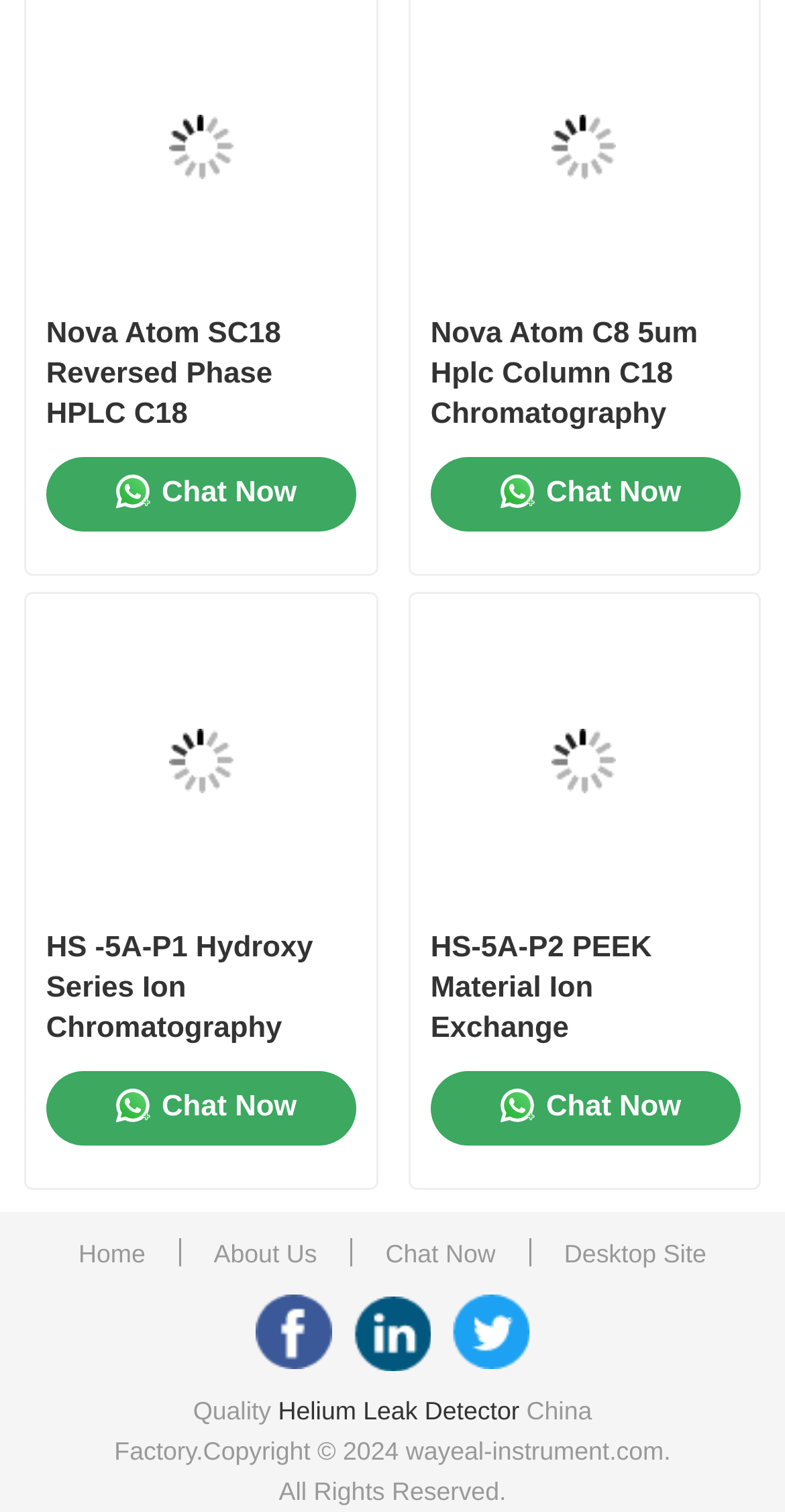Respond to the question below with a concise word or phrase:
What is the purpose of the 'Chat Now' links?

To initiate a chat